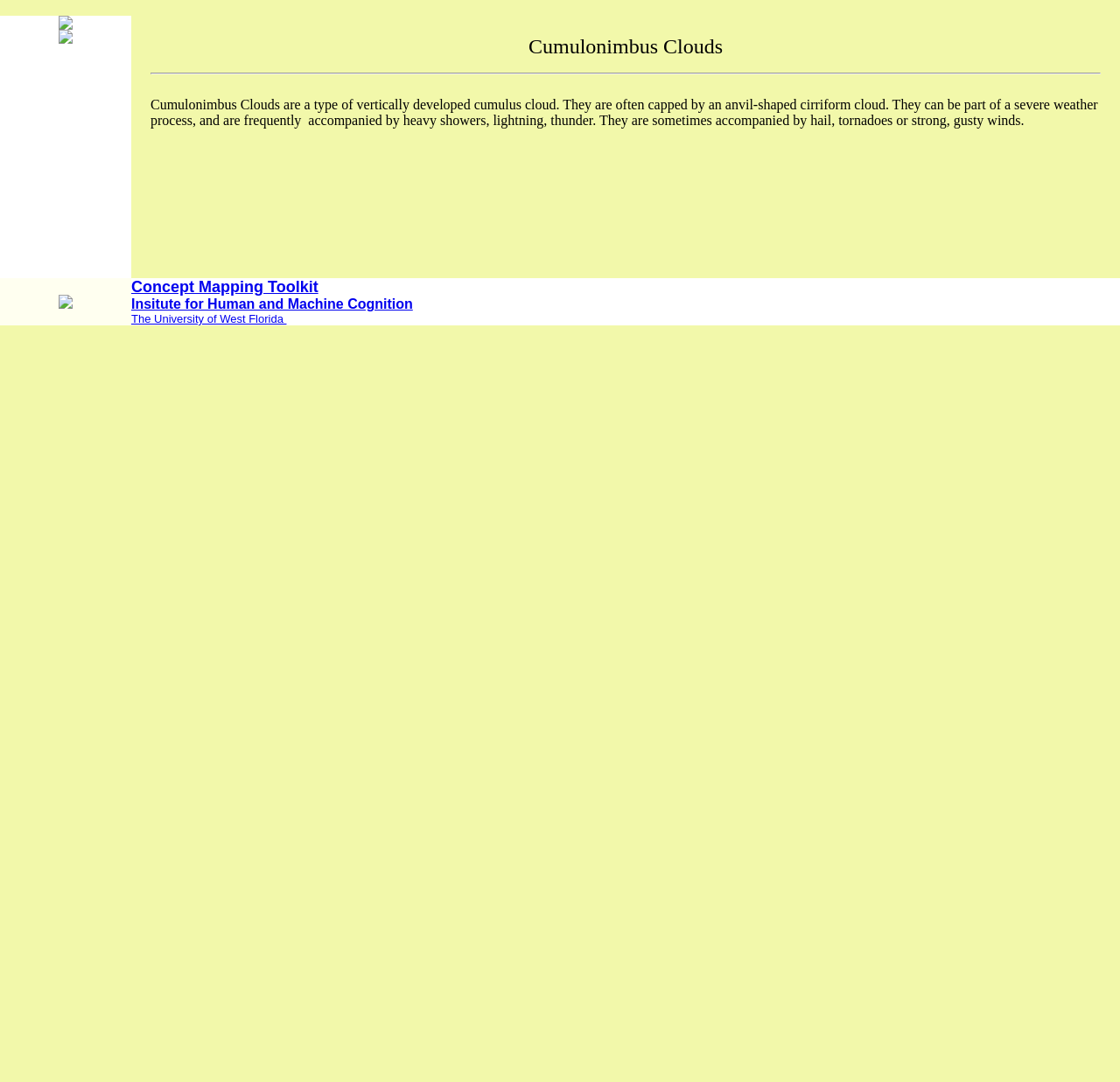What type of weather is associated with Cumulonimbus clouds?
Give a thorough and detailed response to the question.

According to the webpage, Cumulonimbus clouds can be part of a severe weather process, and are frequently accompanied by heavy showers, lightning, thunder, and sometimes hail, tornadoes, or strong, gusty winds.